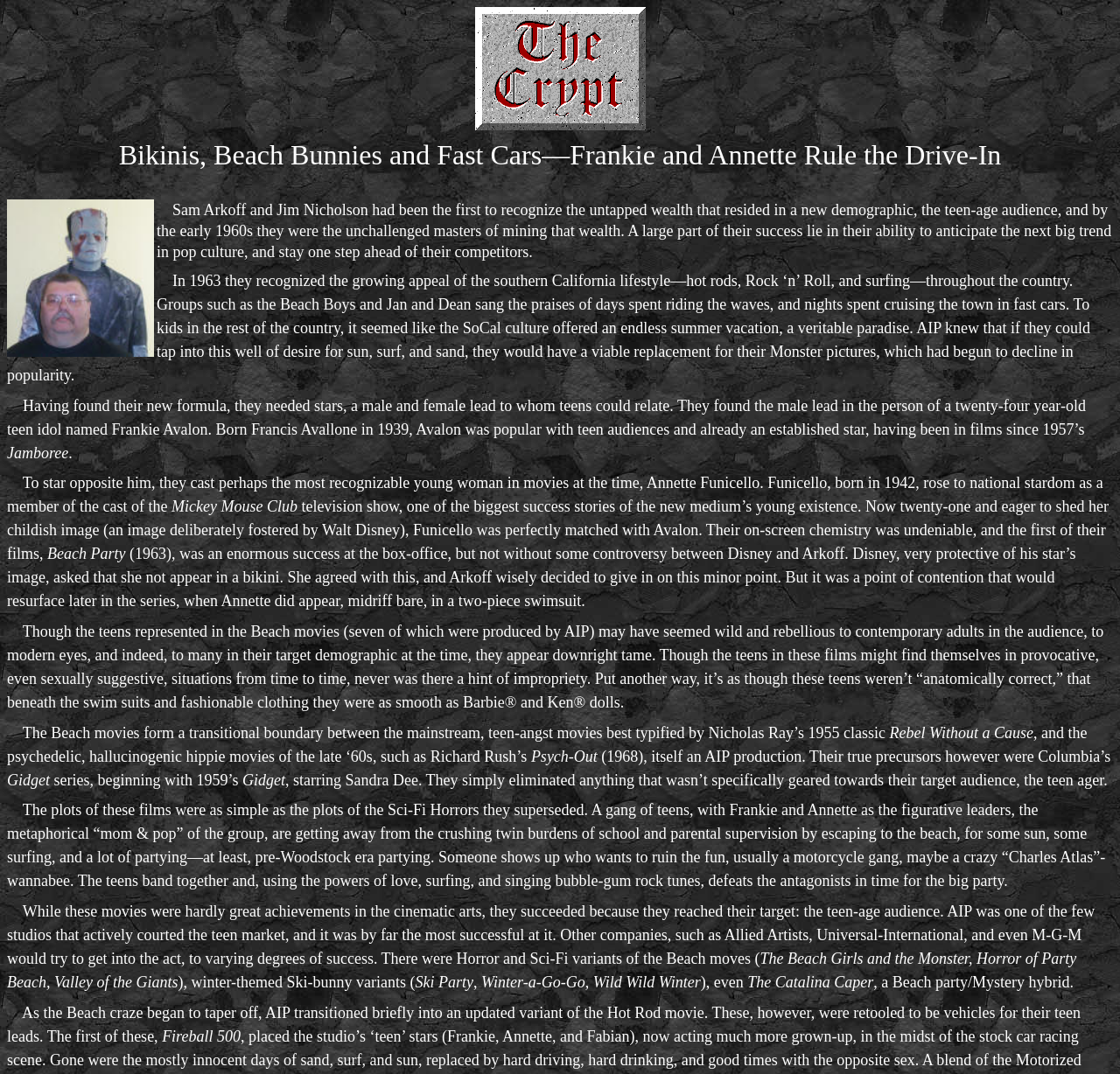What is the name of the television show Annette Funicello rose to national stardom from?
Please answer the question with as much detail and depth as you can.

The text states that Annette Funicello rose to national stardom as a member of the cast of the Mickey Mouse Club television show.